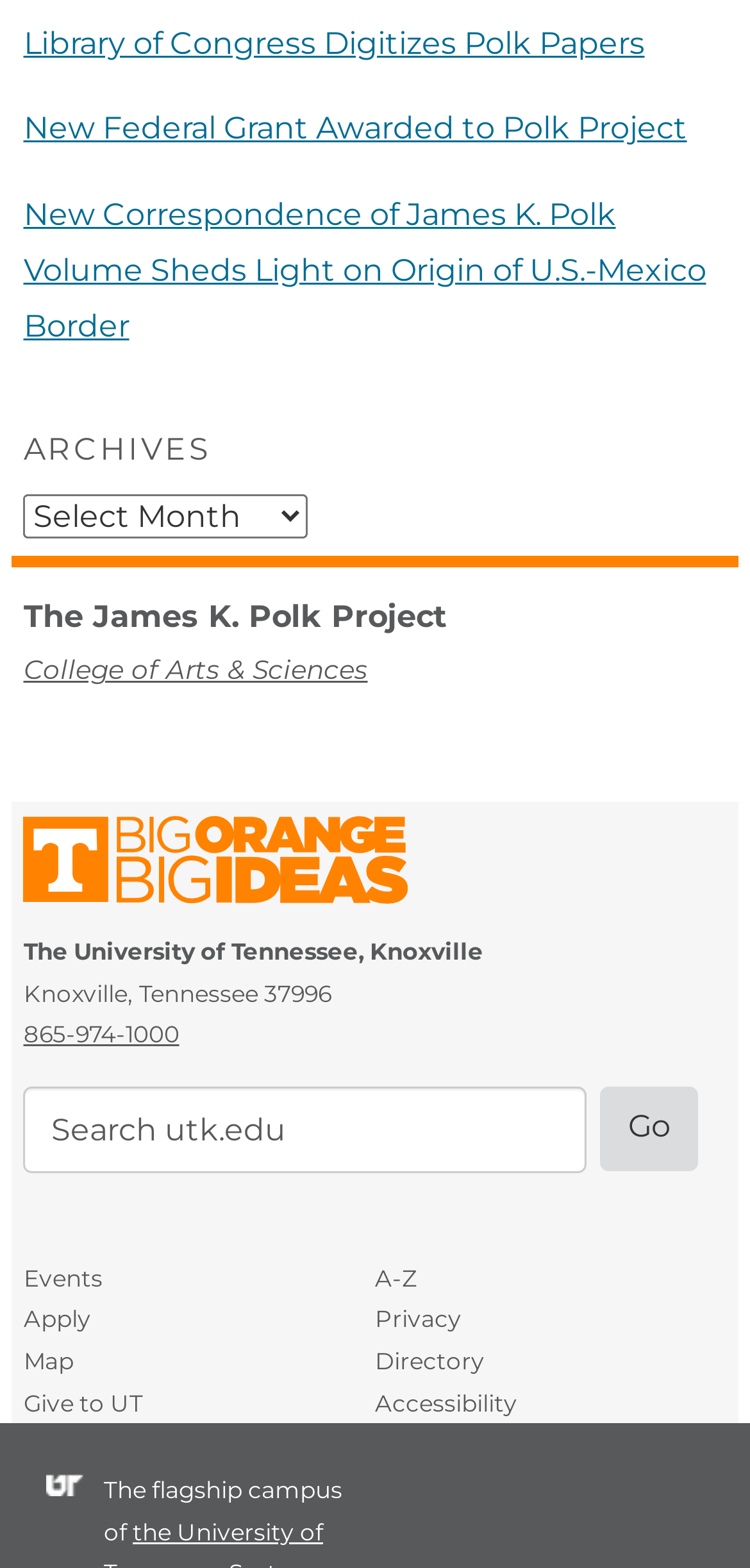Can you determine the bounding box coordinates of the area that needs to be clicked to fulfill the following instruction: "Click on the Archives"?

[0.031, 0.275, 0.969, 0.3]